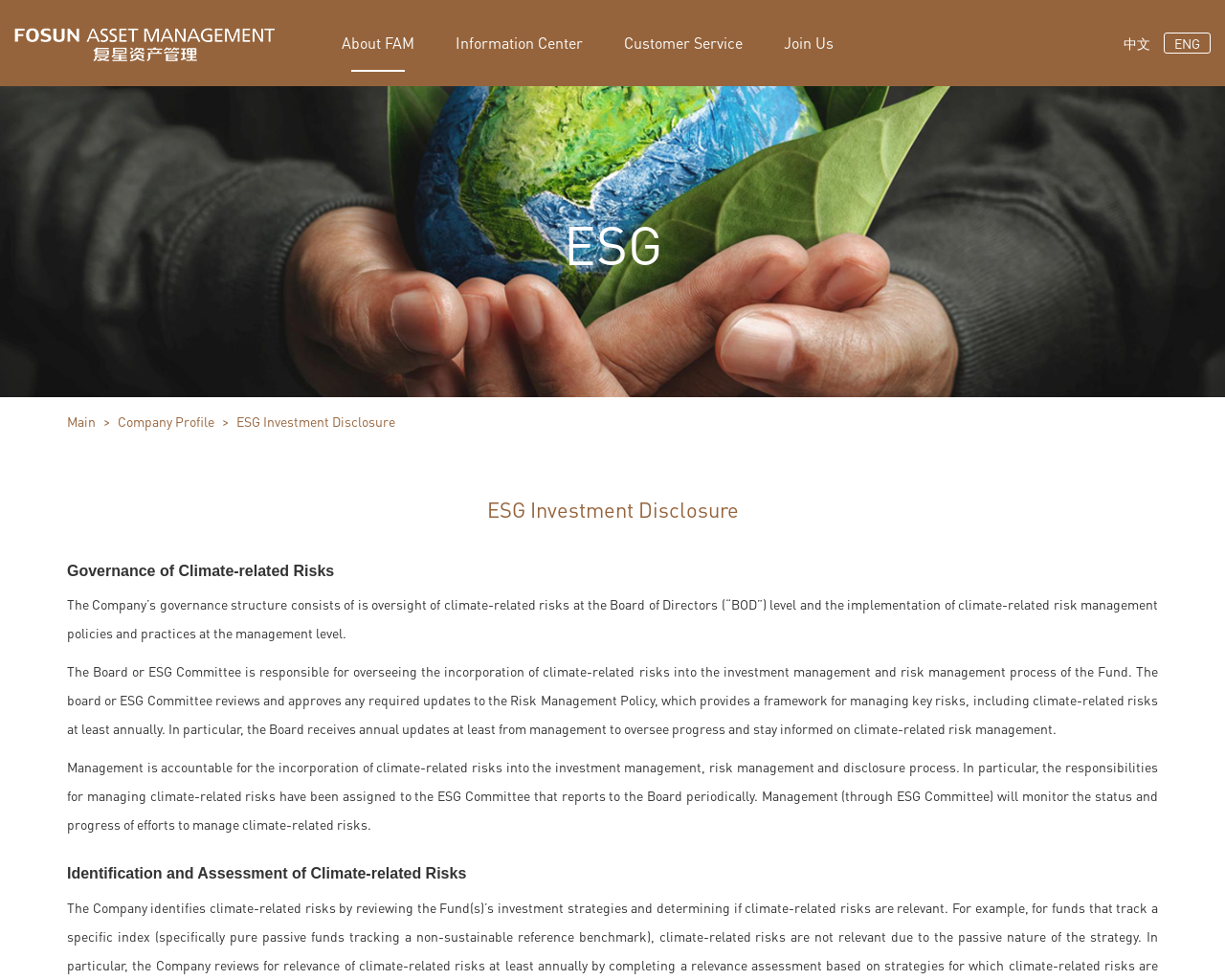What is the main topic of the webpage? Based on the screenshot, please respond with a single word or phrase.

ESG